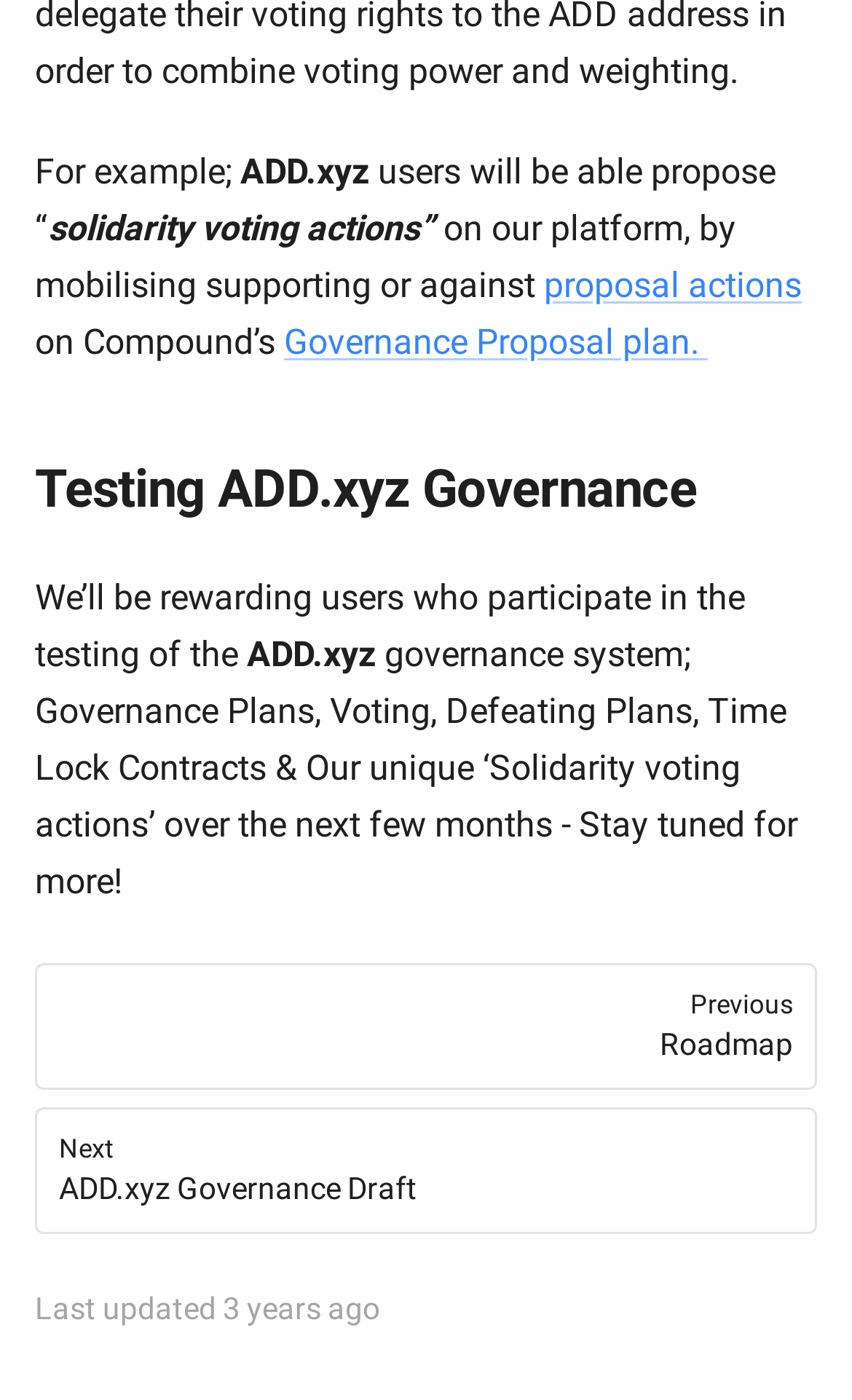What is the relationship between the current page and the Governance Proposal plan?
Please give a detailed answer to the question using the information shown in the image.

There is a direct link to the Governance Proposal plan from the current page, as mentioned in the text 'Direct link to heading Testing ADD.xyz Governance'.